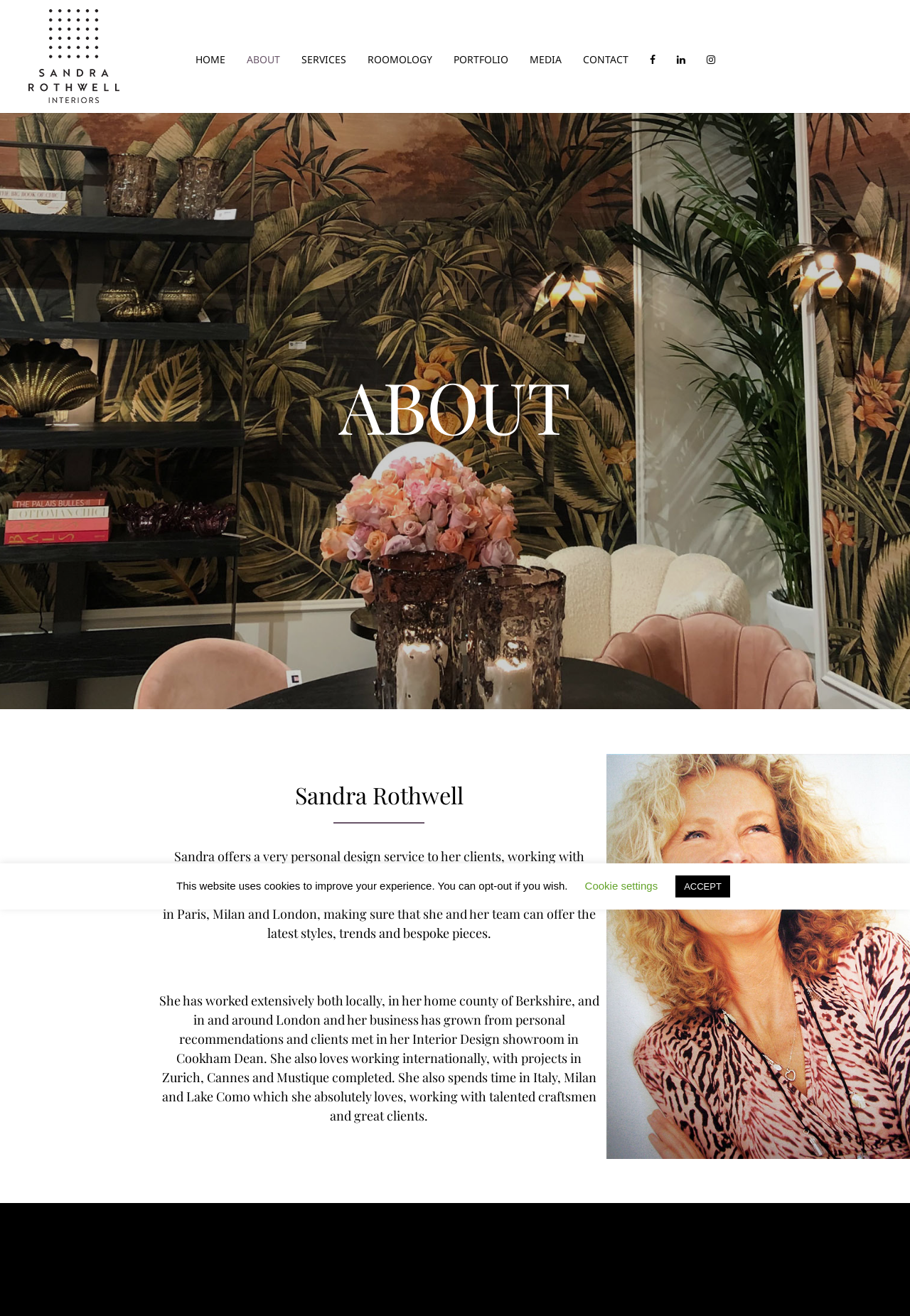Respond with a single word or phrase:
What is the name of the interior designer?

Sandra Rothwell